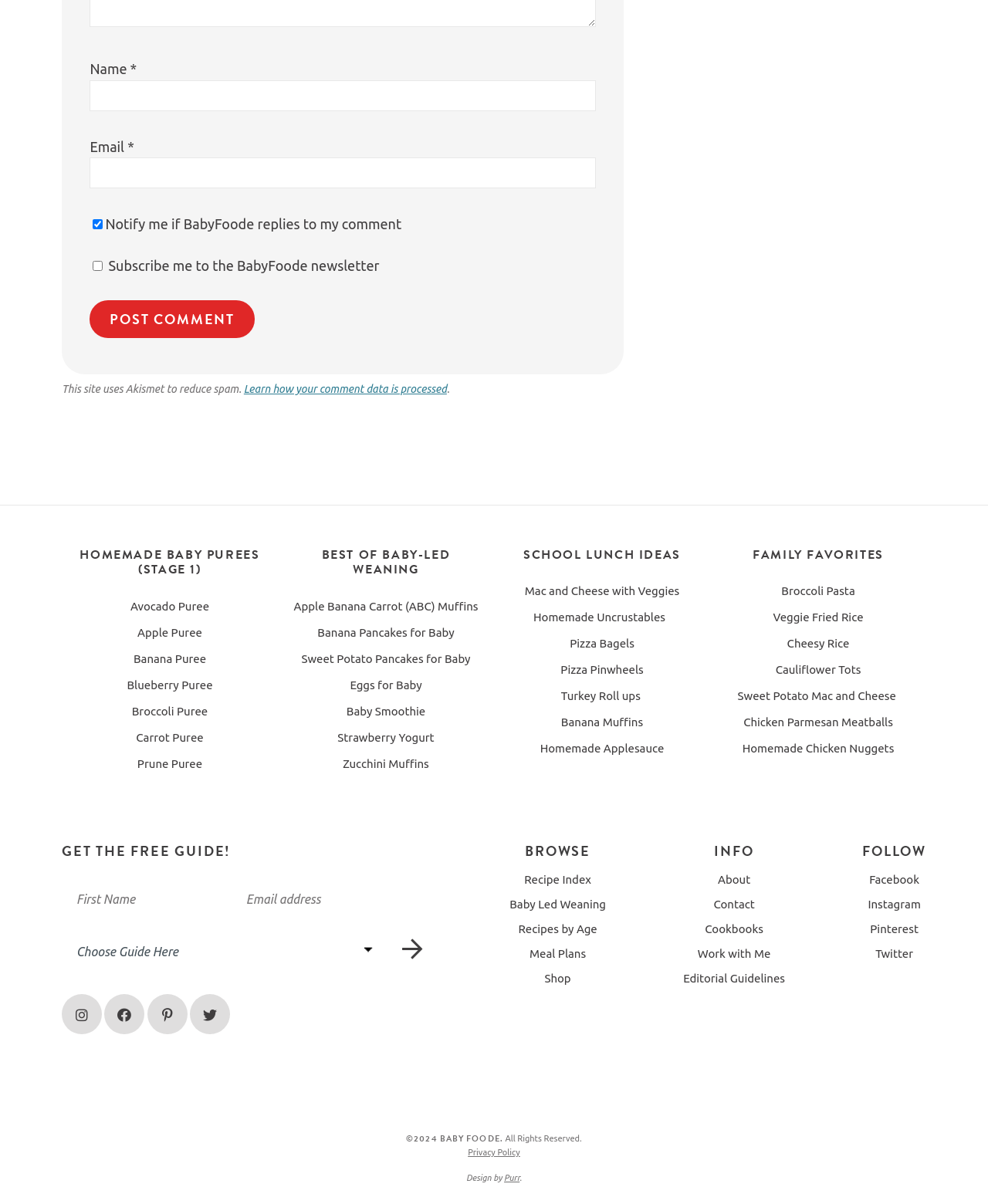Indicate the bounding box coordinates of the element that must be clicked to execute the instruction: "View BRIDAL page". The coordinates should be given as four float numbers between 0 and 1, i.e., [left, top, right, bottom].

None